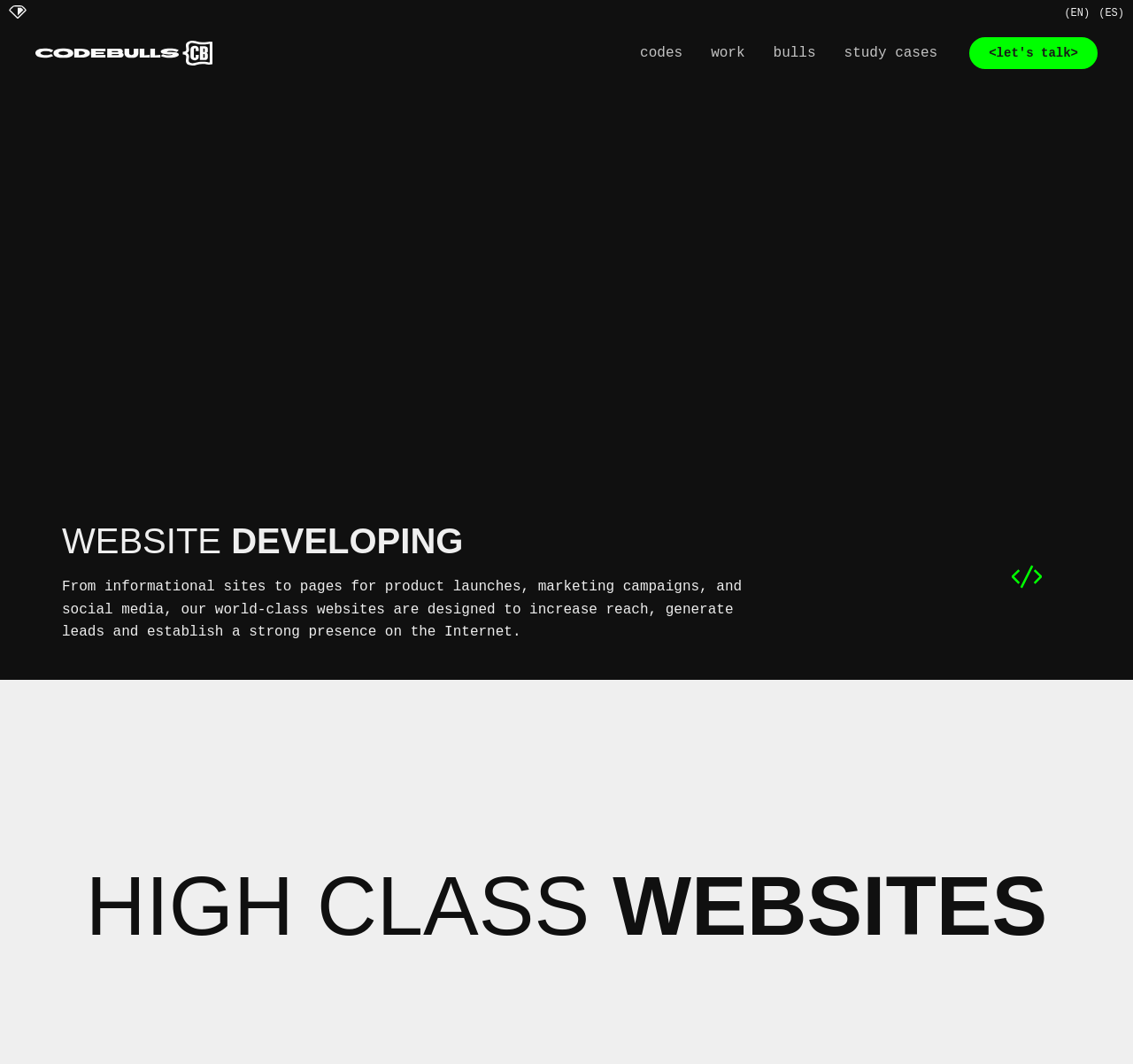Provide a comprehensive caption for the webpage.

The webpage is about CodeBulls, a website development service. At the top left, there is a white logo of CodeBulls. To the right of the logo, there is a navigation menu with four links: "codes", "work", "bulls", and "study cases". 

On the top right, there are two language options, "(EN)" and "(ES)", which are likely links to switch the website's language. Below the language options, there is a call-to-action link "<let's talk>".

The main content of the webpage is divided into two sections. The first section has a heading "WEBSITE DEVELOPING" and a paragraph of text that describes the website development services offered by CodeBulls. The text explains that their websites are designed to increase reach, generate leads, and establish a strong presence on the Internet.

Below the first section, there is an image, although its content is not specified. The second section has a heading "HIGH CLASS WEBSITES" but does not contain any additional text or images. 

At the very top of the webpage, there is a static text "RANDOM TIPS HERE", which seems out of place compared to the rest of the content.